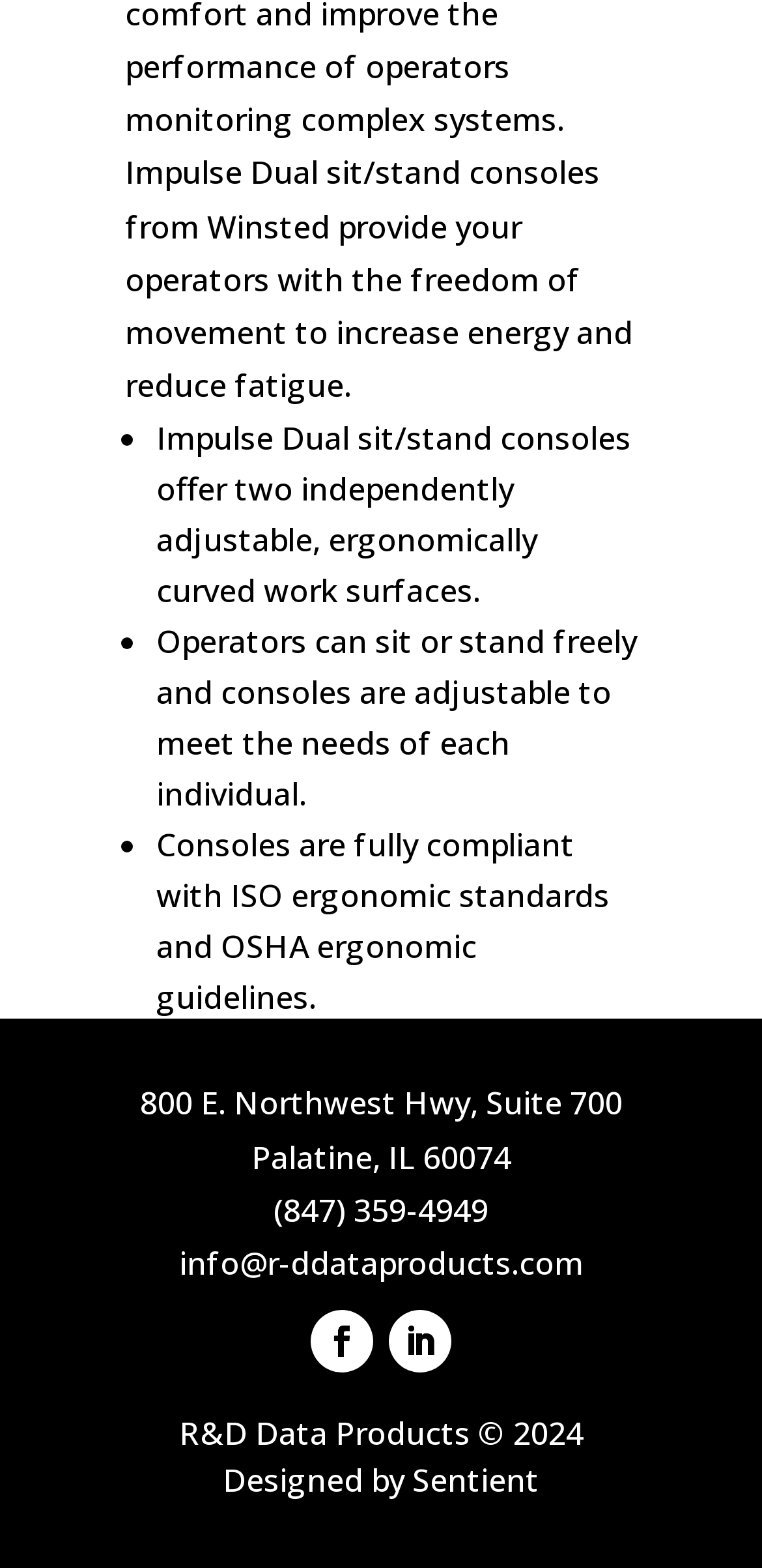What standards do the consoles comply with? Look at the image and give a one-word or short phrase answer.

ISO and OSHA